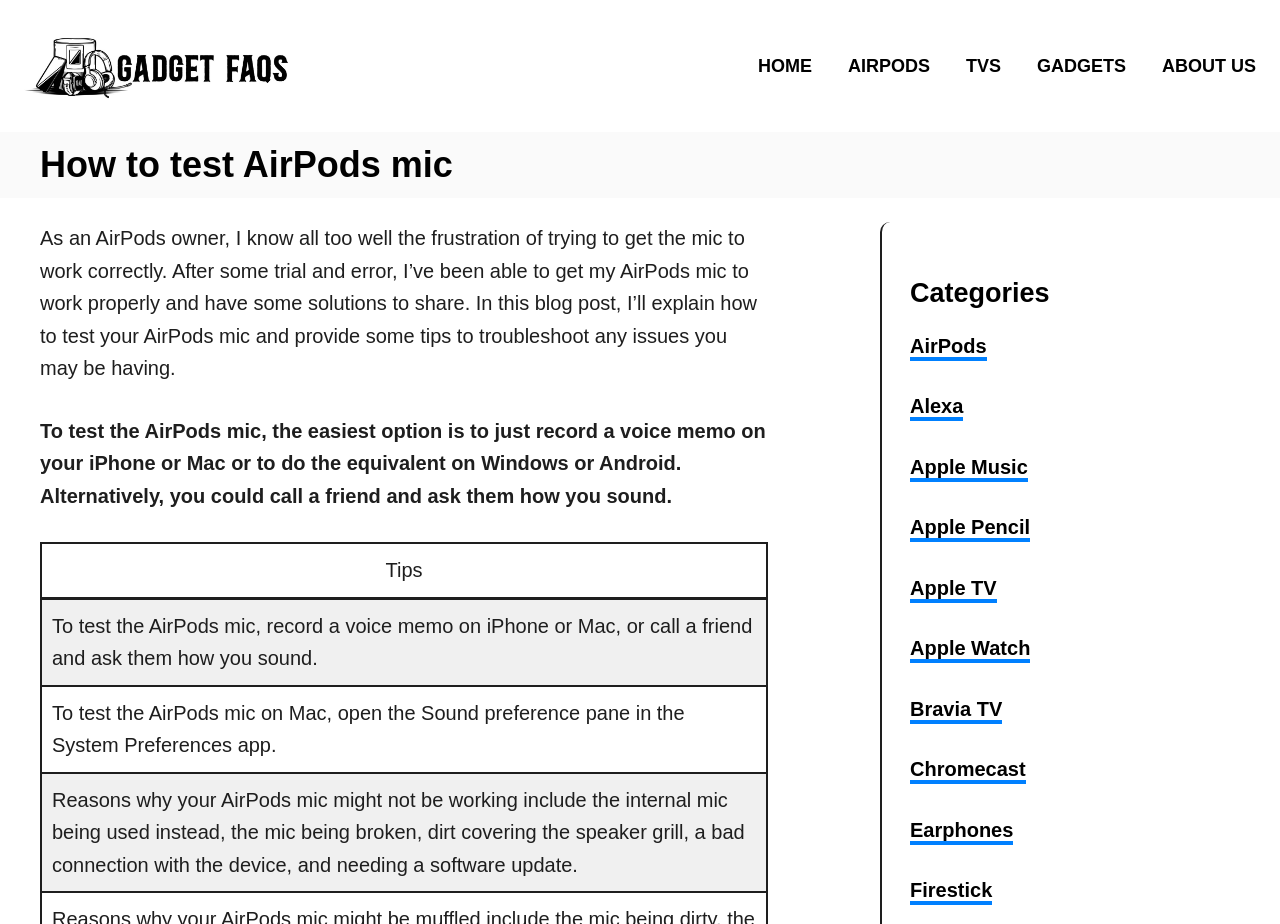Specify the bounding box coordinates of the area to click in order to execute this command: 'Click the AirPods category link'. The coordinates should consist of four float numbers ranging from 0 to 1, and should be formatted as [left, top, right, bottom].

[0.711, 0.362, 0.771, 0.391]